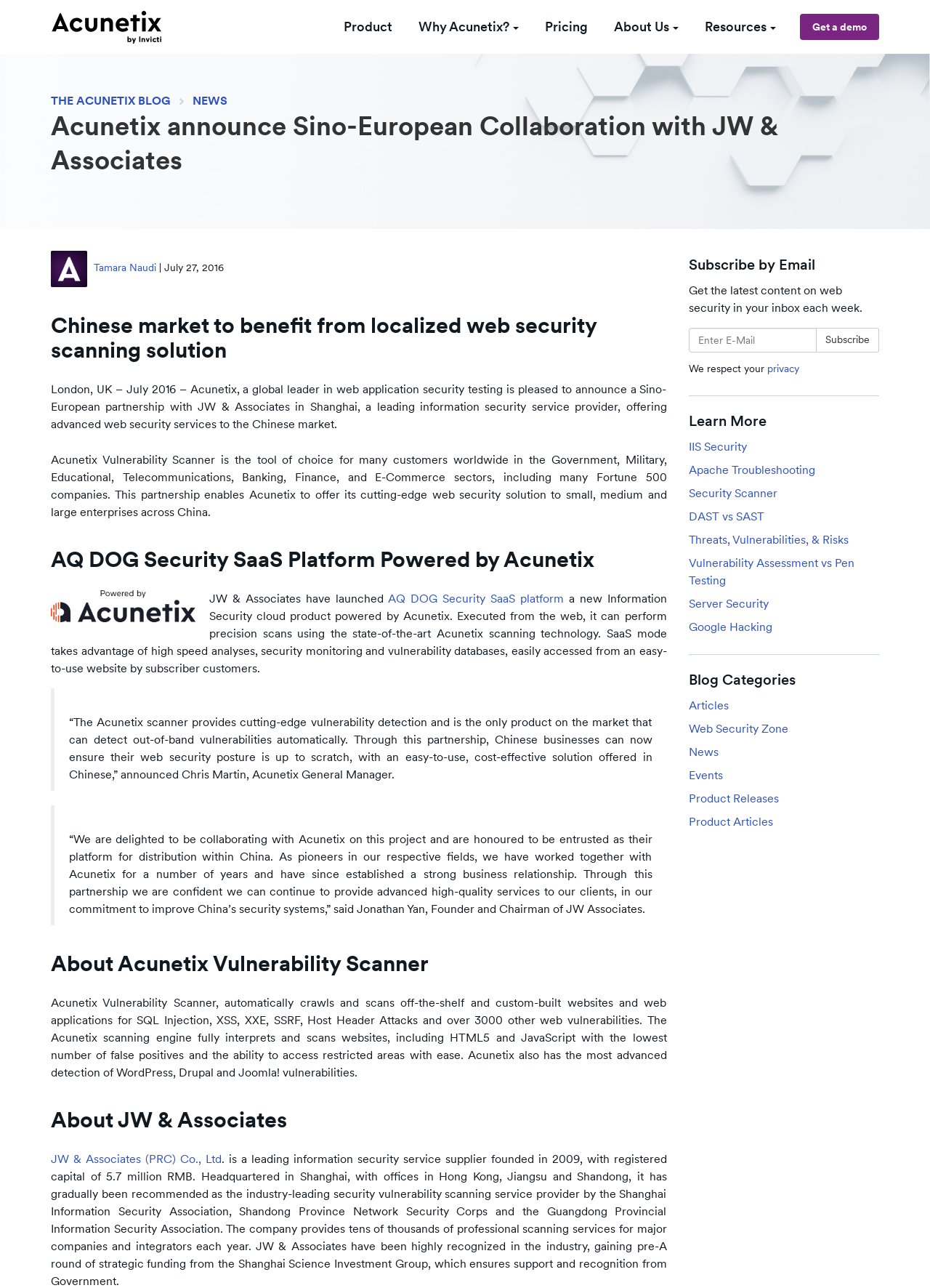Using the webpage screenshot, locate the HTML element that fits the following description and provide its bounding box: "value="Subscribe"".

[0.877, 0.254, 0.945, 0.273]